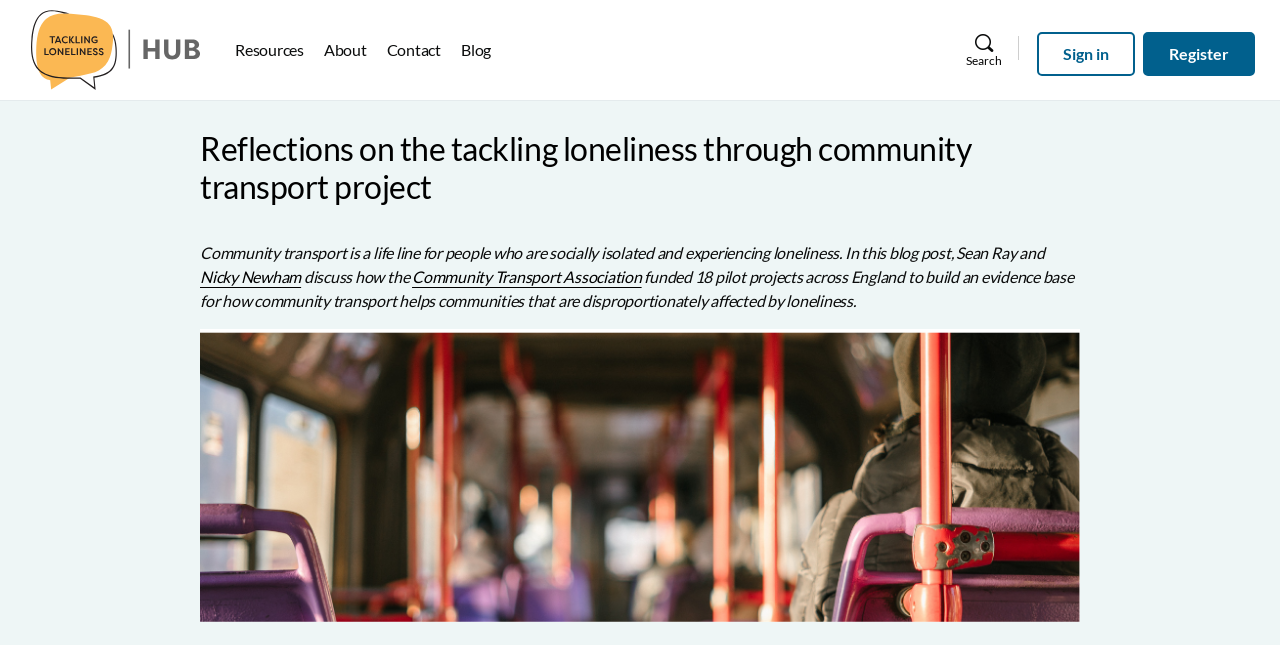Identify the bounding box coordinates of the part that should be clicked to carry out this instruction: "read about Nicky Newham".

[0.156, 0.414, 0.235, 0.443]